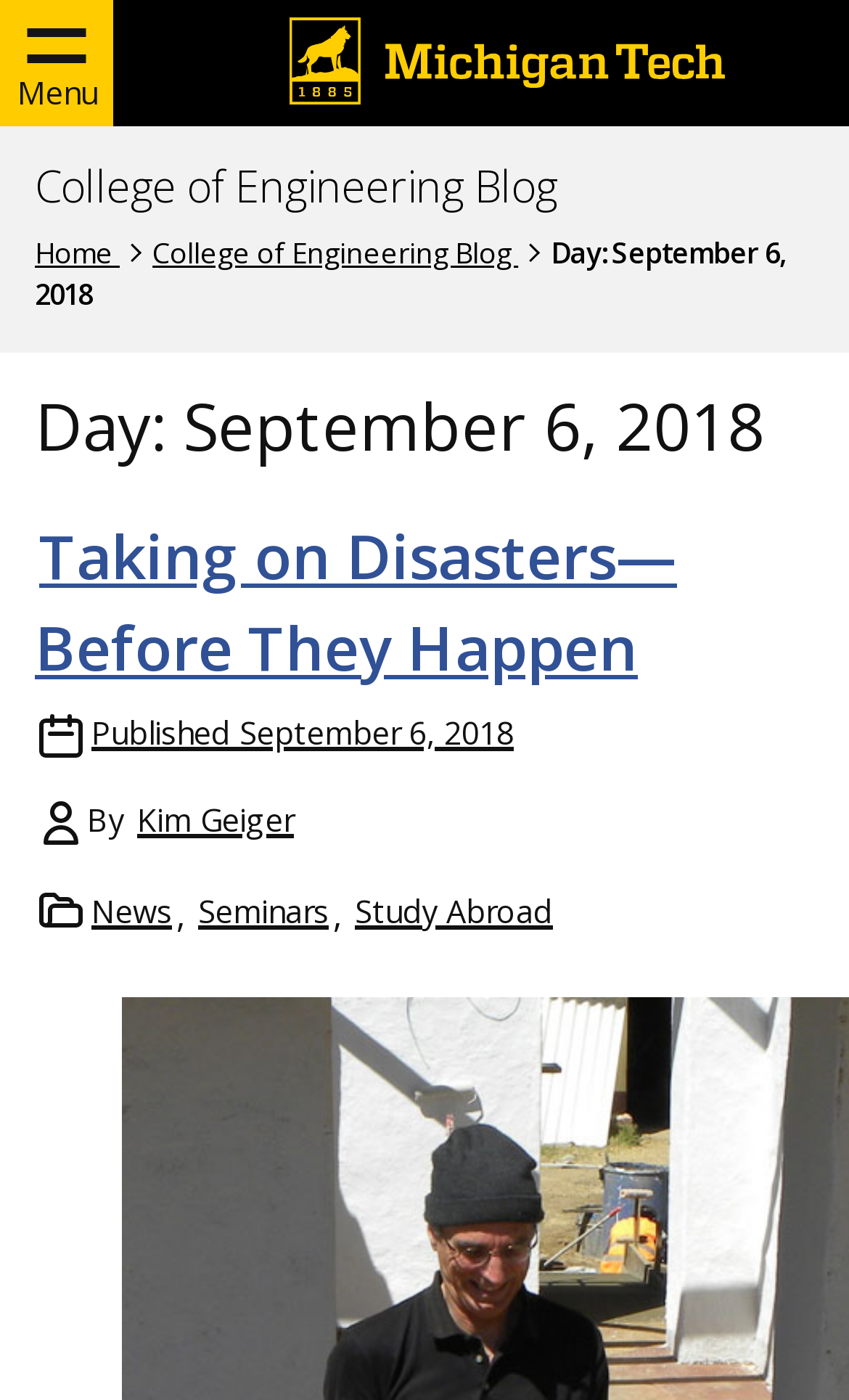Generate a detailed explanation of the webpage's features and information.

The webpage is a blog page from the College of Engineering, showcasing posts from September 6, 2018. At the top left corner, there is a button labeled "Menu". Next to it, on the top center, is a link to the Michigan Tech Logo, accompanied by an image of the logo. Below the logo, there is a link to the College of Engineering Blog.

On the top right side, there is a navigation section with breadcrumbs, containing links to "Home" and "College of Engineering Blog", as well as static text "Day:" and "September 6, 2018". Below this section, there is a heading "Day: September 6, 2018", which serves as a title for the page.

The main content of the page is a blog post titled "Taking on Disasters—Before They Happen". The title is a heading, and below it, there is a link to the same title. The post has a publication date of September 6, 2018, indicated by a link and a time element. The author of the post is Kim Geiger, whose name is linked. 

Below the author's name, there is a list of categories, including "News", "Seminars", and "Study Abroad", each with a corresponding link.